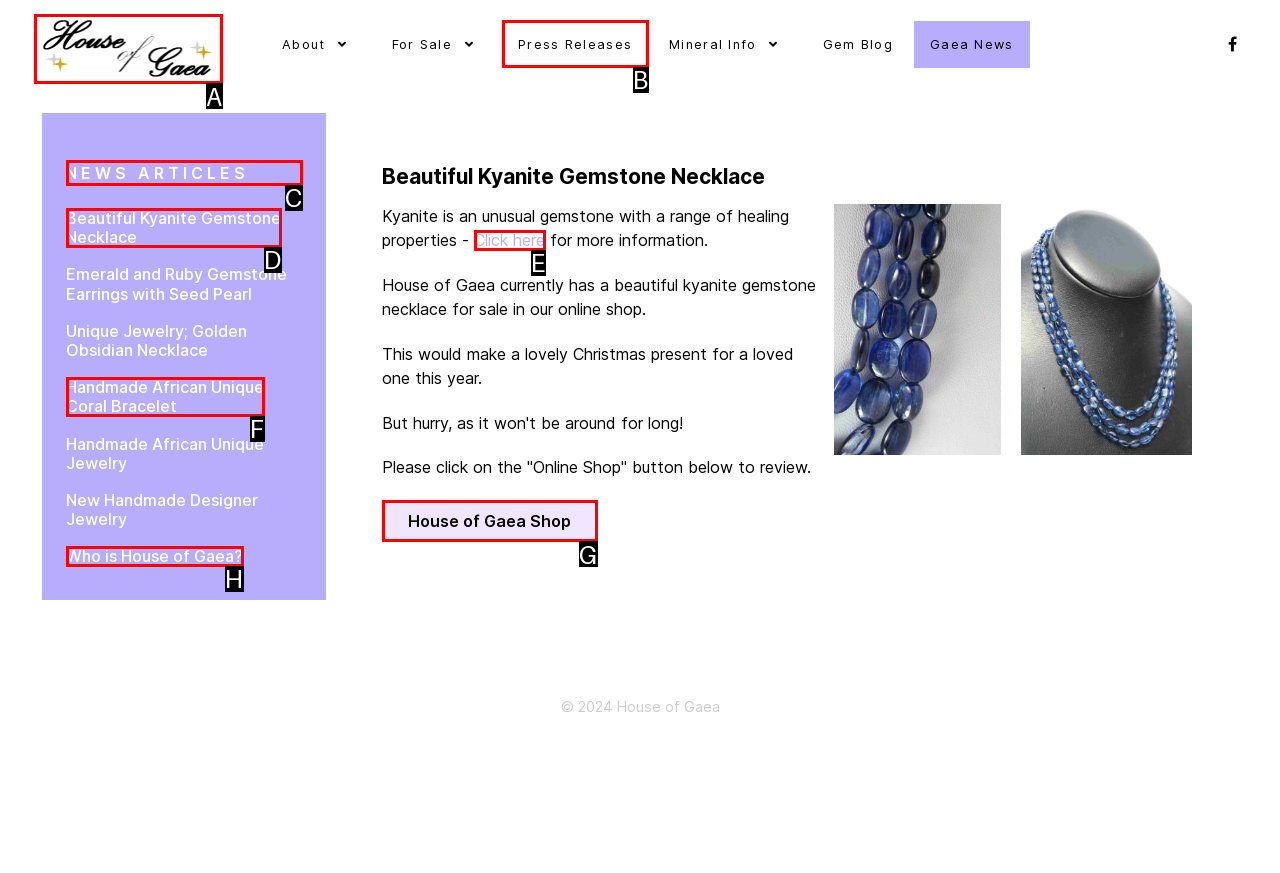Tell me which one HTML element I should click to complete the following instruction: Read the 'NEWS ARTICLES' heading
Answer with the option's letter from the given choices directly.

C